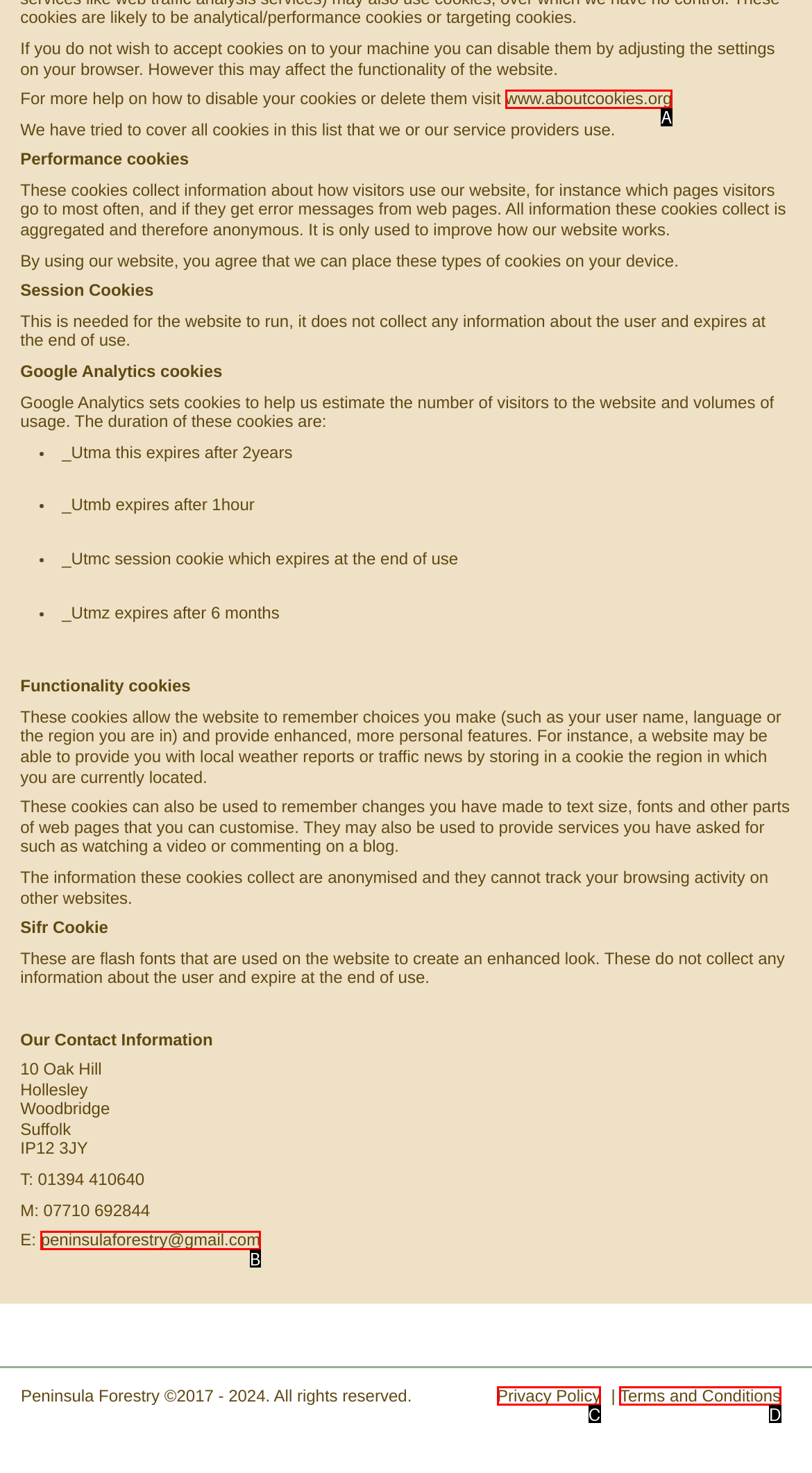Choose the option that best matches the element: Brummie And Scouse Accent
Respond with the letter of the correct option.

None